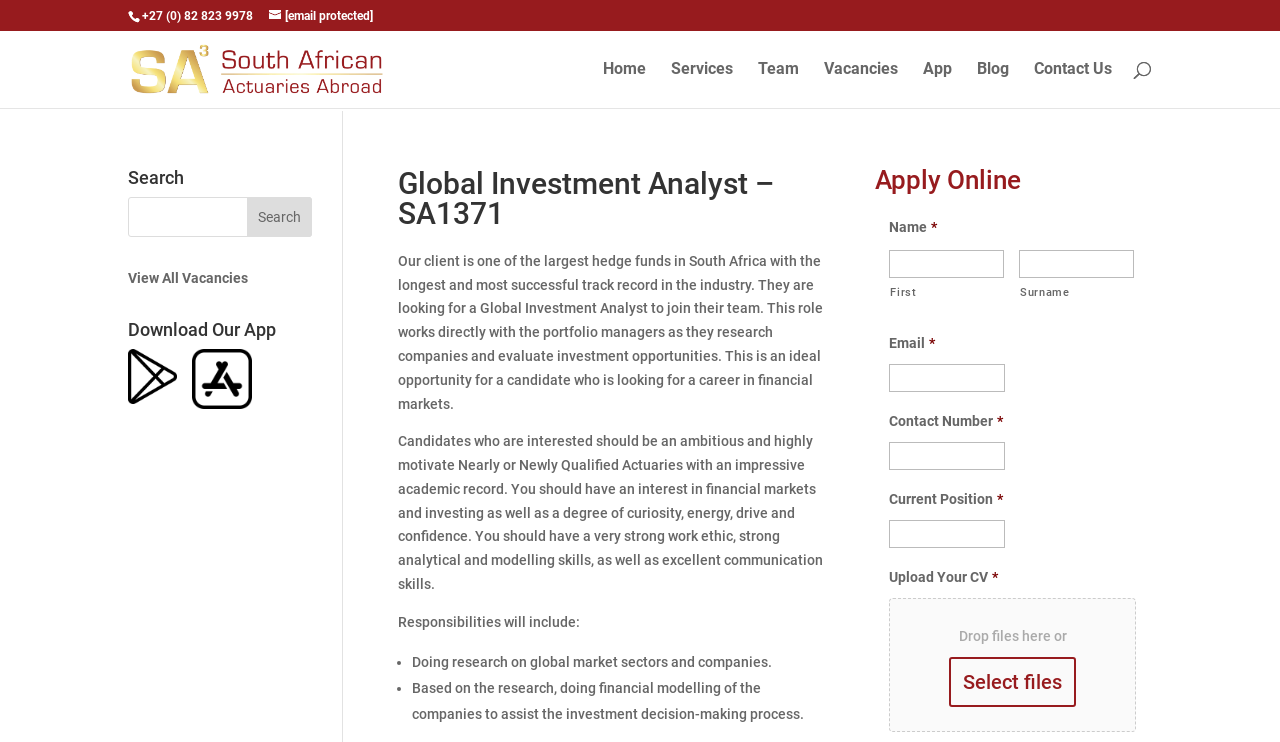Using the format (top-left x, top-left y, bottom-right x, bottom-right y), and given the element description, identify the bounding box coordinates within the screenshot: View All Vacancies

[0.1, 0.364, 0.194, 0.385]